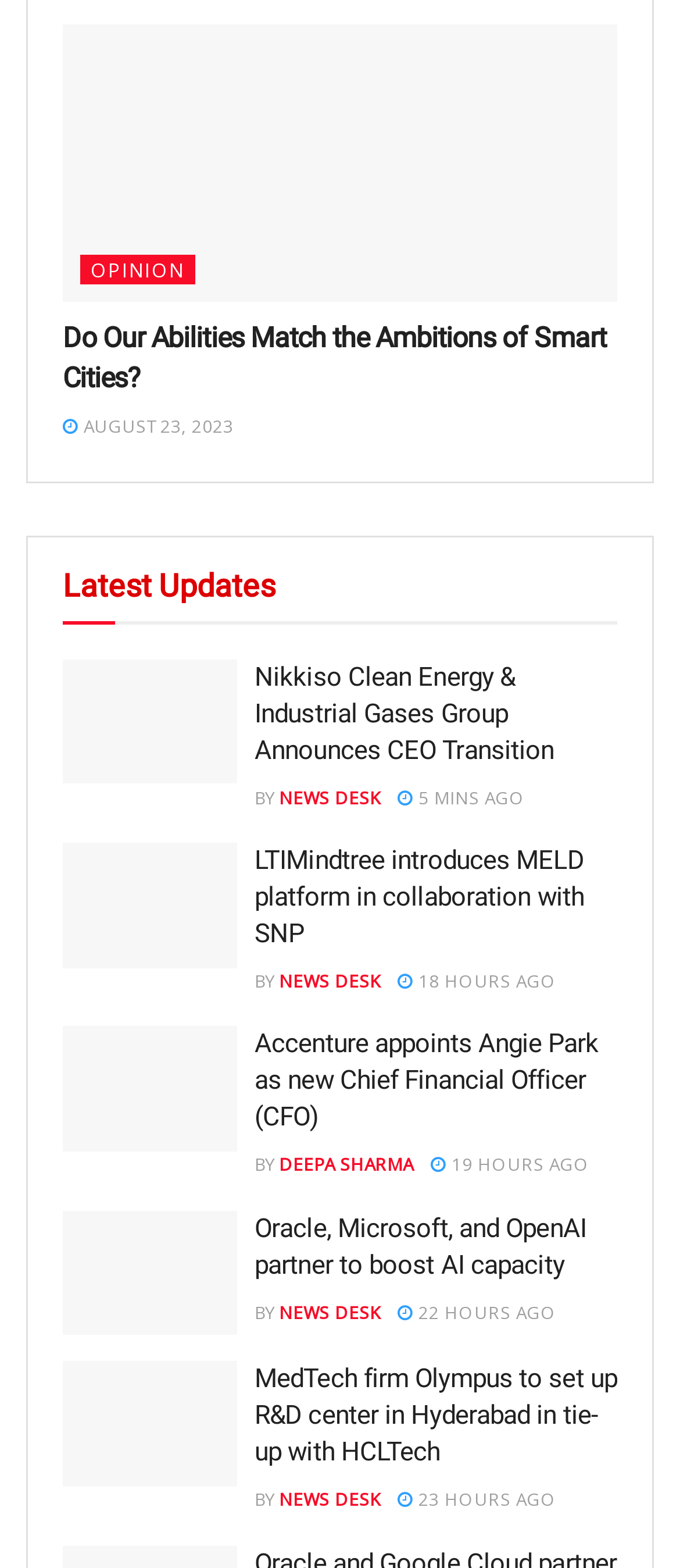Determine the bounding box coordinates of the region to click in order to accomplish the following instruction: "Click on the 'Smart Cities' link". Provide the coordinates as four float numbers between 0 and 1, specifically [left, top, right, bottom].

[0.092, 0.016, 0.908, 0.193]